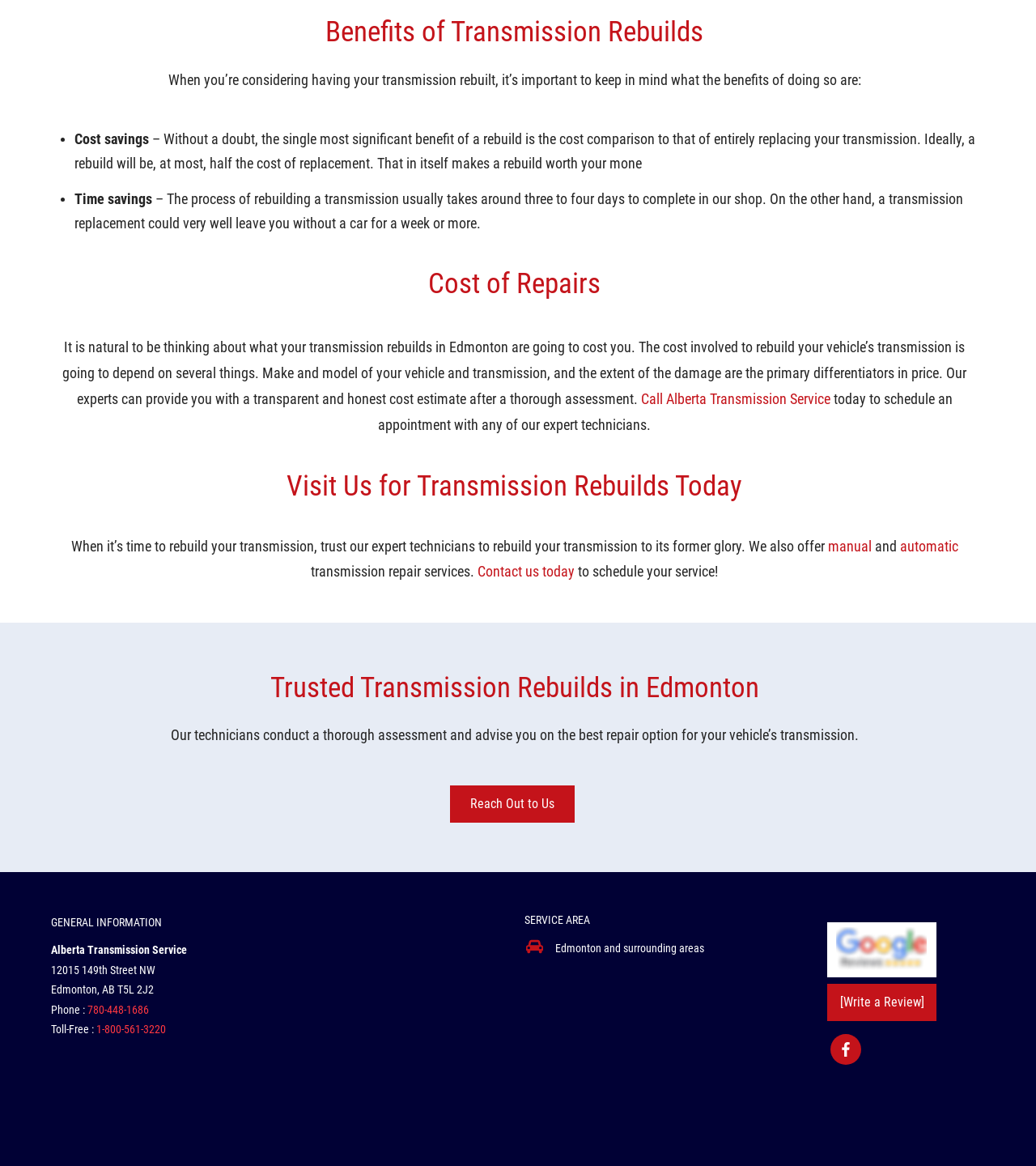Using the information shown in the image, answer the question with as much detail as possible: What is the phone number of Alberta Transmission Service?

The phone number of Alberta Transmission Service is mentioned in the GENERAL INFORMATION section, which is 780-448-1686.